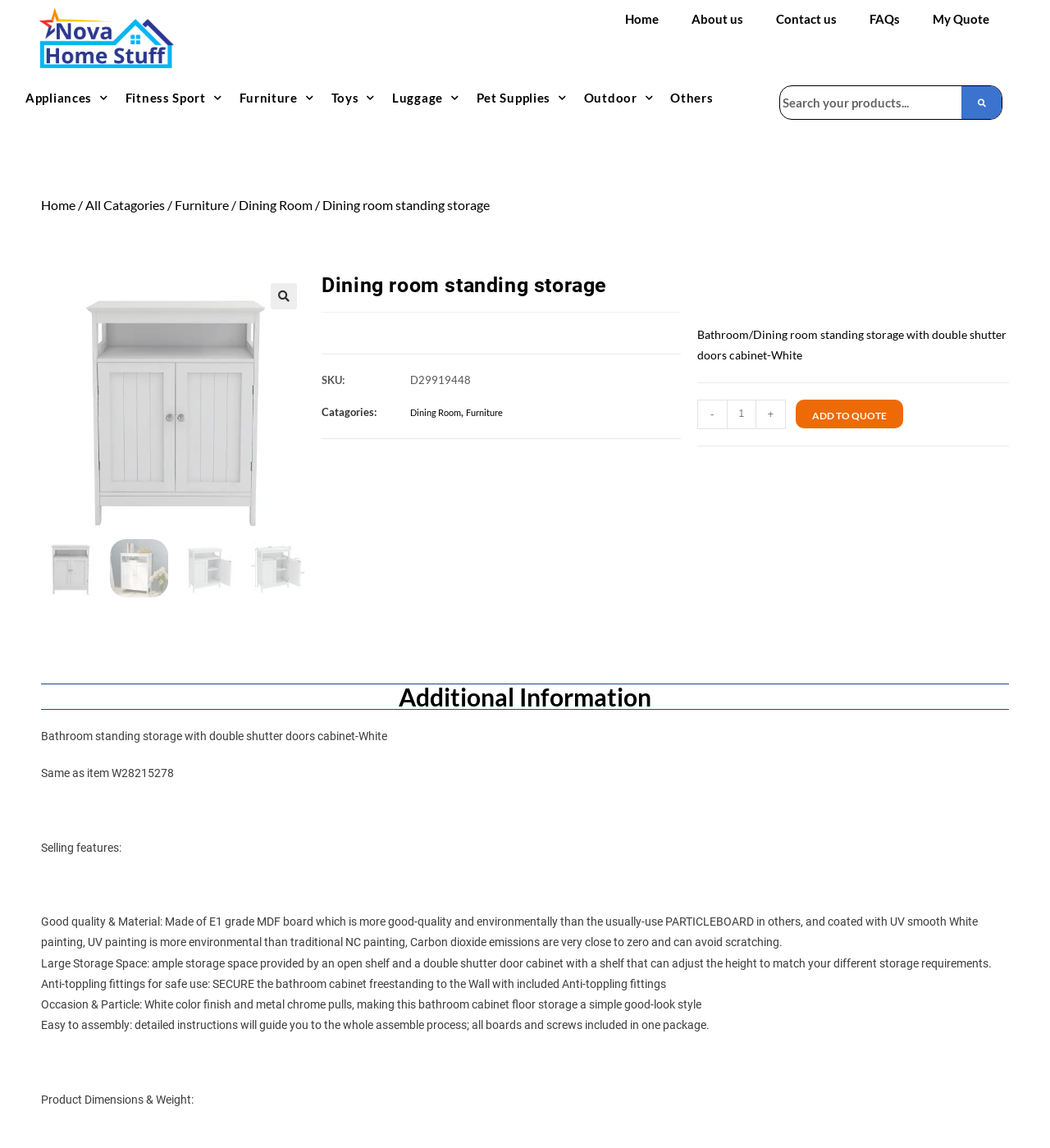Using the webpage screenshot, locate the HTML element that fits the following description and provide its bounding box: "Pet Supplies".

[0.447, 0.075, 0.546, 0.096]